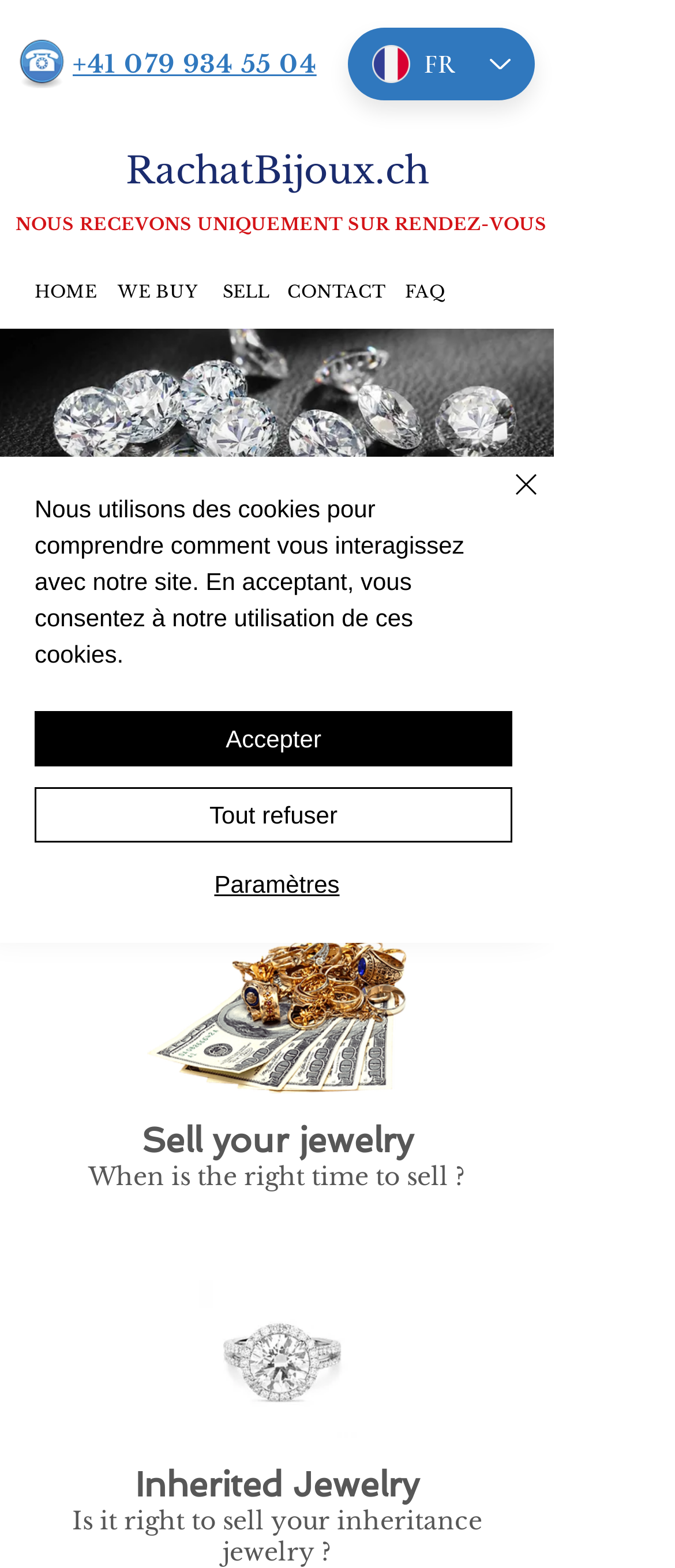Bounding box coordinates should be in the format (top-left x, top-left y, bottom-right x, bottom-right y) and all values should be floating point numbers between 0 and 1. Determine the bounding box coordinate for the UI element described as: HOME

[0.038, 0.164, 0.156, 0.211]